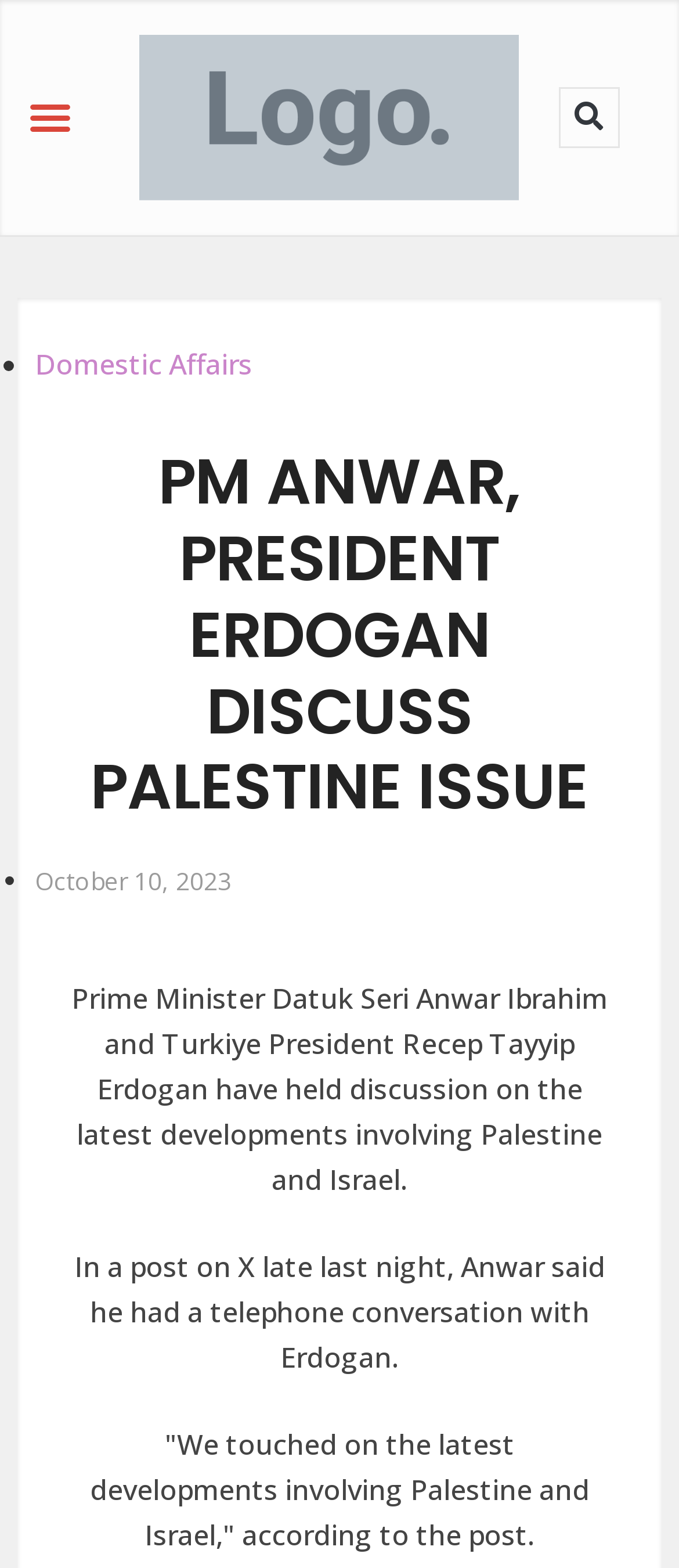Given the element description: "Search", predict the bounding box coordinates of this UI element. The coordinates must be four float numbers between 0 and 1, given as [left, top, right, bottom].

[0.826, 0.057, 0.91, 0.093]